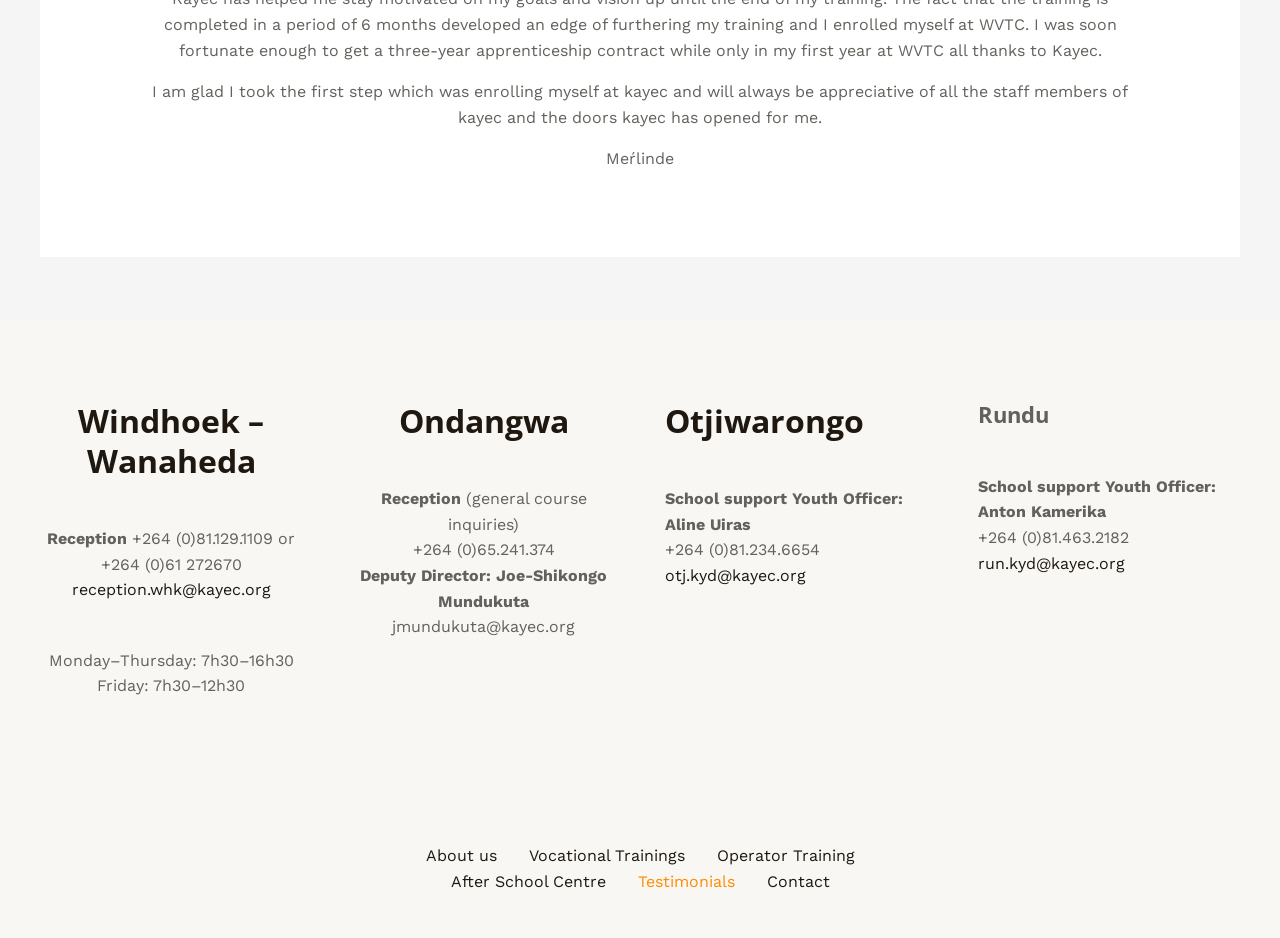Locate the bounding box of the user interface element based on this description: "Vocational Trainings".

[0.4, 0.899, 0.547, 0.926]